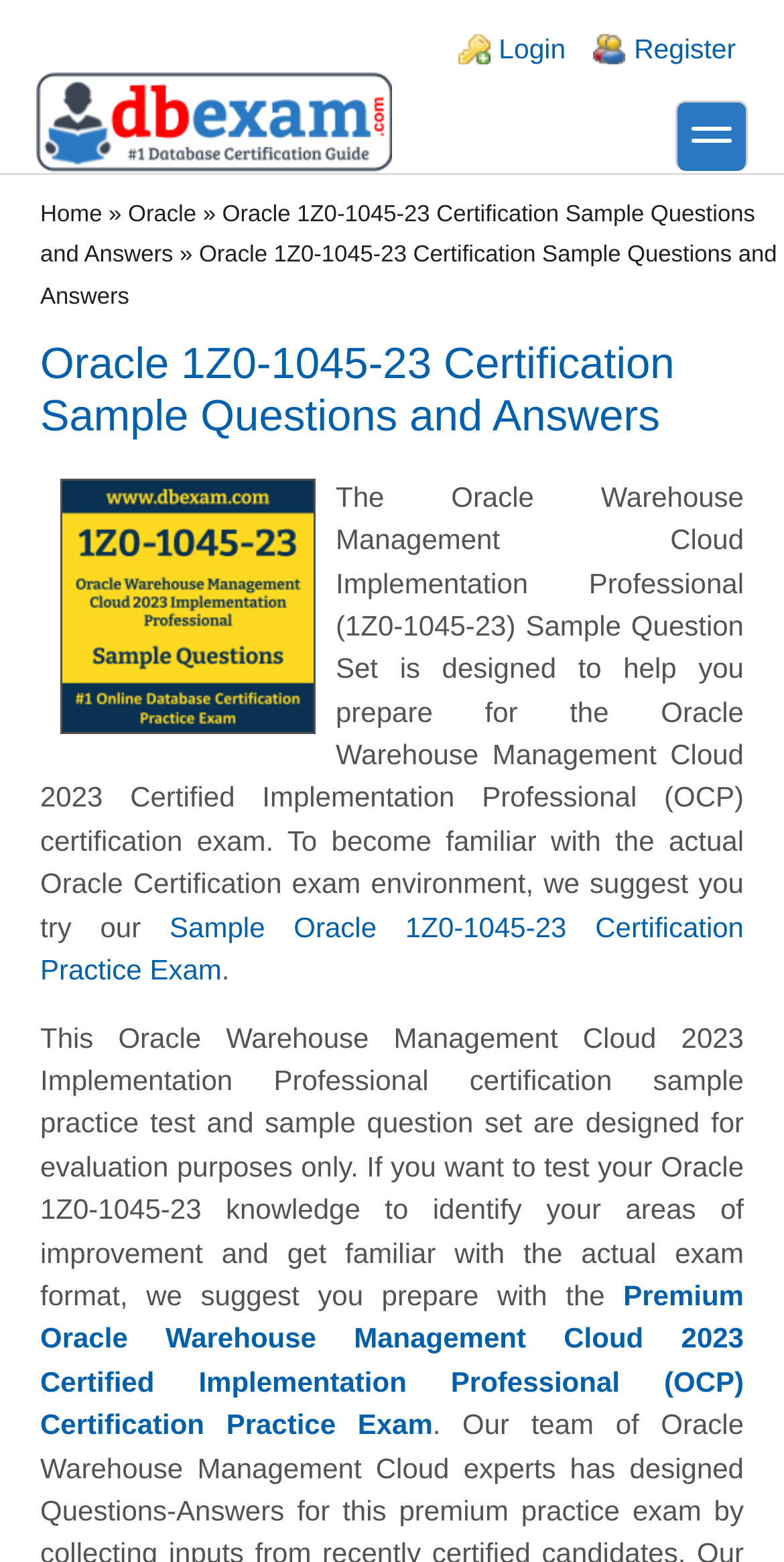Please determine the bounding box coordinates of the element's region to click in order to carry out the following instruction: "Try the 'Sample Oracle 1Z0-1045-23 Certification Practice Exam'". The coordinates should be four float numbers between 0 and 1, i.e., [left, top, right, bottom].

[0.051, 0.583, 0.949, 0.631]